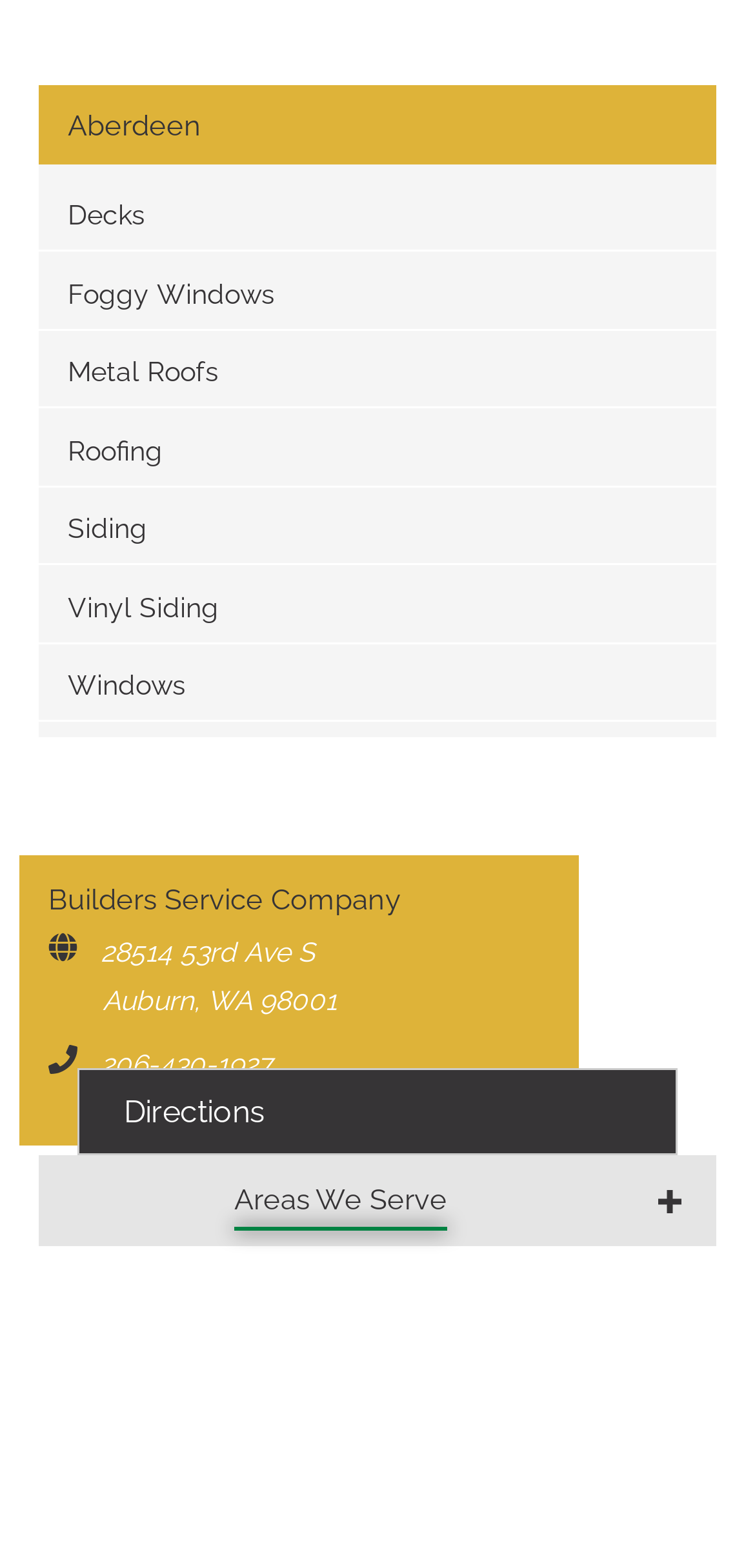Please identify the bounding box coordinates of the region to click in order to complete the task: "Select the '2 of 10' tab". The coordinates must be four float numbers between 0 and 1, specified as [left, top, right, bottom].

None